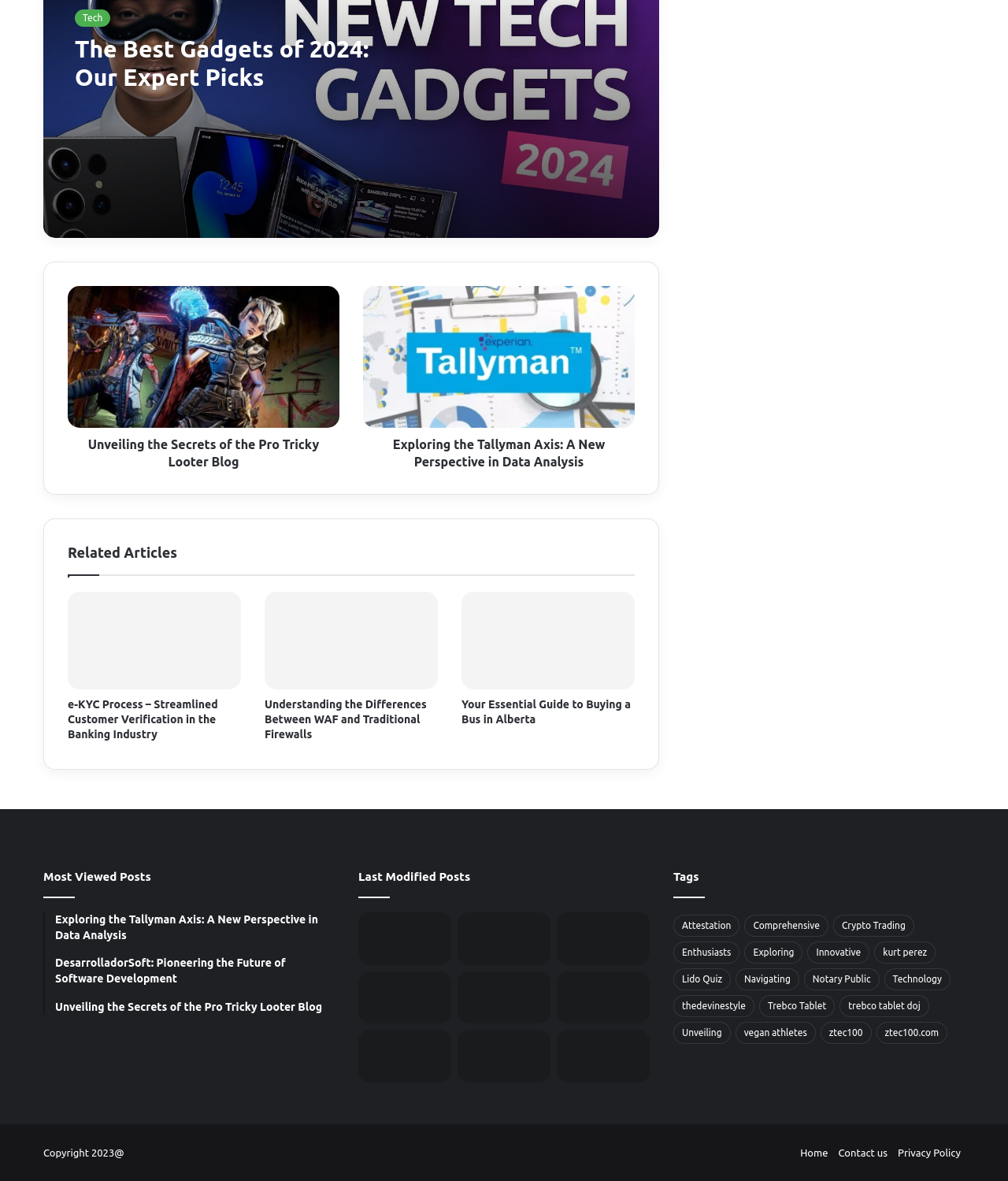What is the main topic of the webpage?
Using the information from the image, provide a comprehensive answer to the question.

Based on the webpage's content, it appears to be a technology blog or news website, featuring various articles and posts about gadgets, software development, and other related topics.